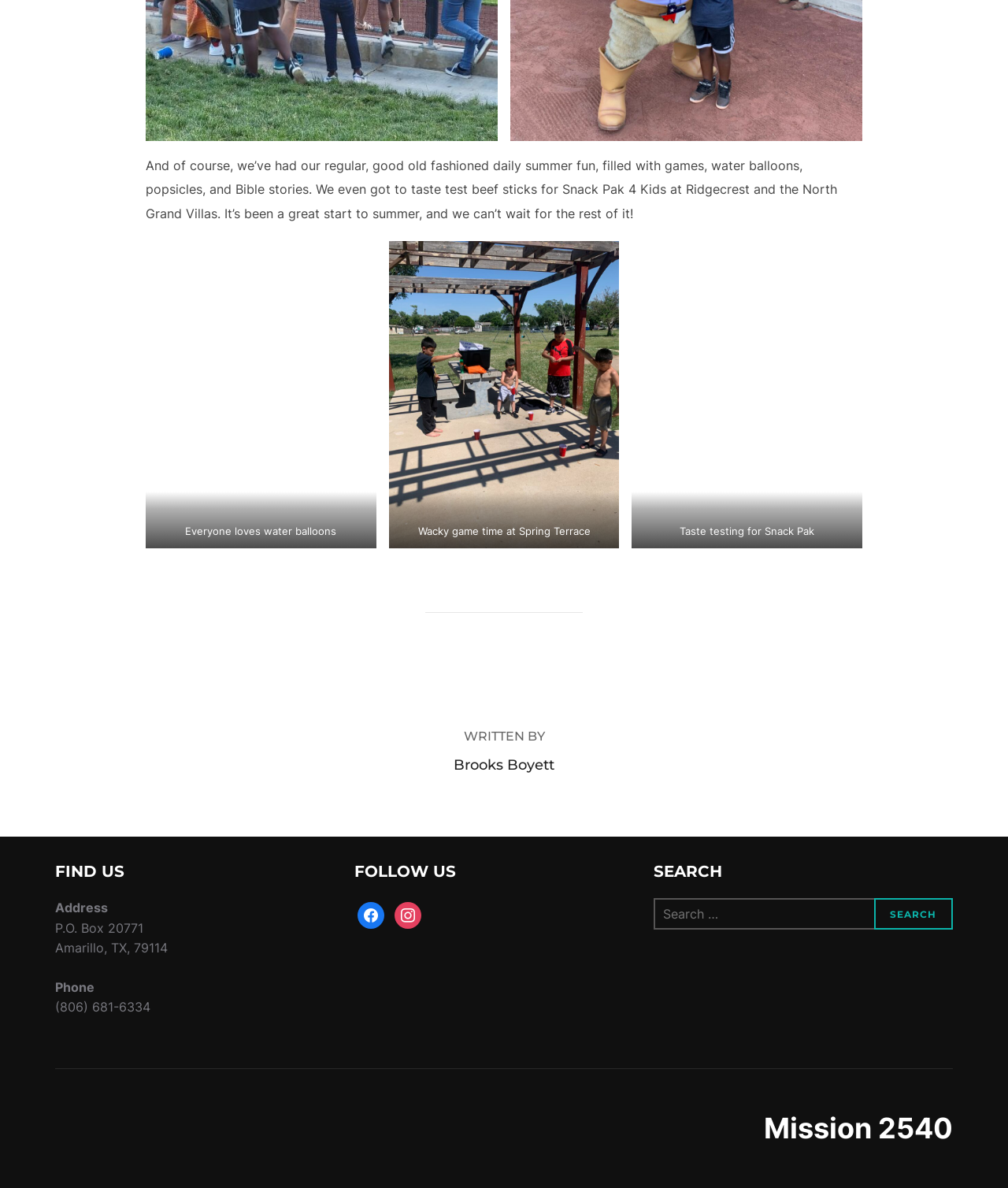What activity is shown in the first image?
Carefully analyze the image and provide a detailed answer to the question.

The first image has a caption 'Everyone loves water balloons', which indicates that the activity shown in the image is related to water balloons.